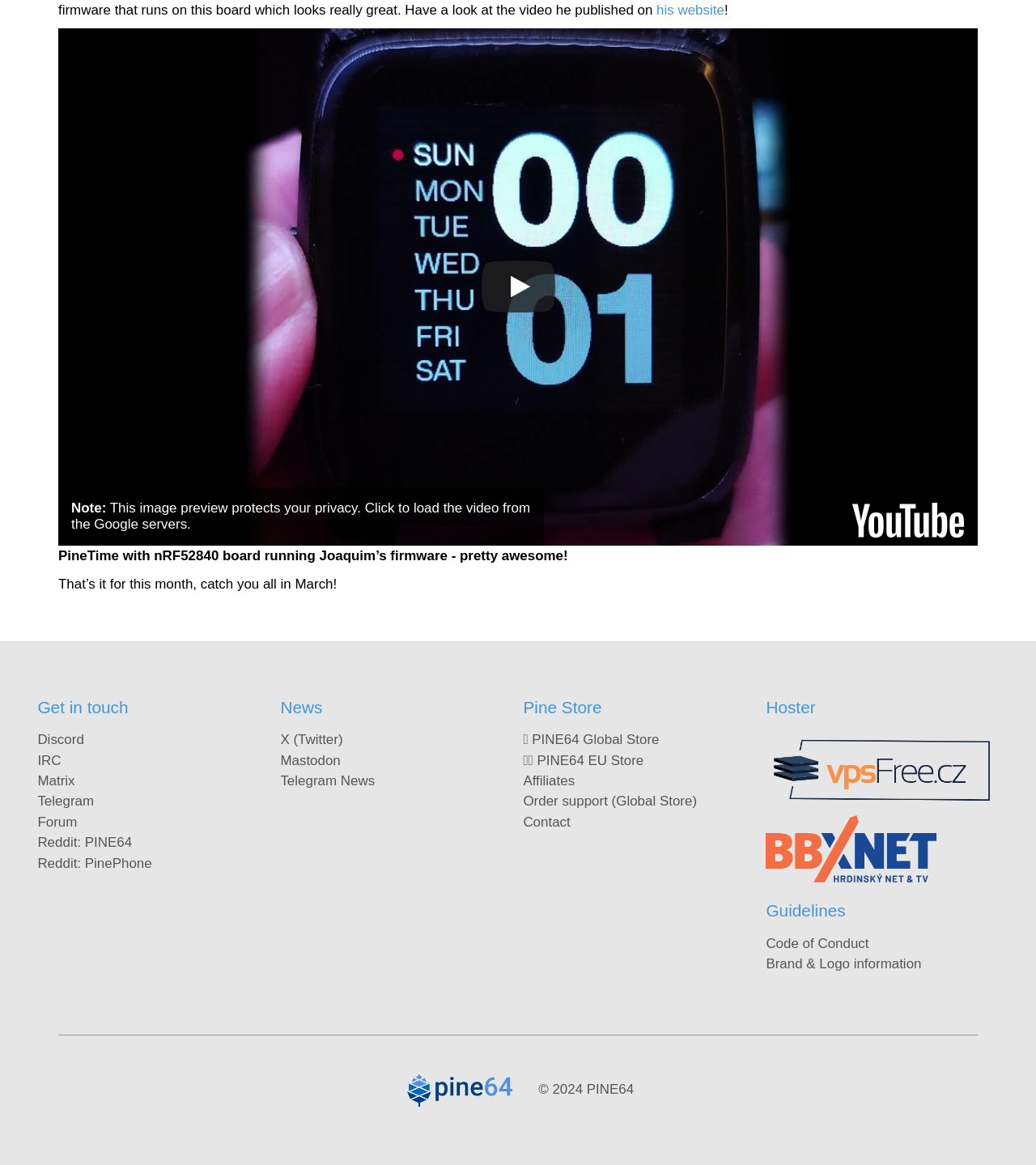How many social media links are available?
Give a one-word or short phrase answer based on the image.

7